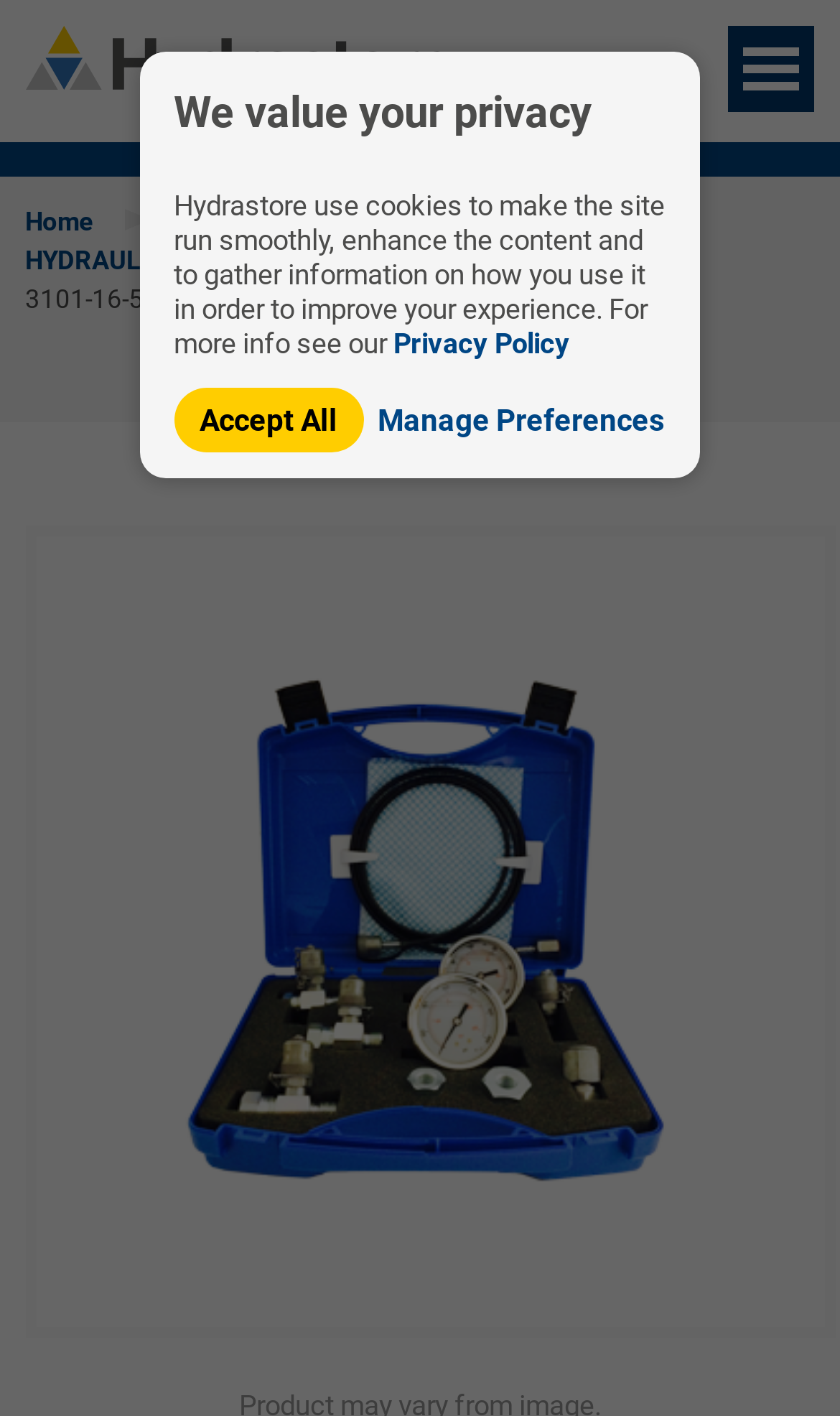Extract the main title from the webpage.

PRESSURE TEST KIT WITH 0 to 100 & 280 BAR GAUGES
Part no. 3101-16-57.50